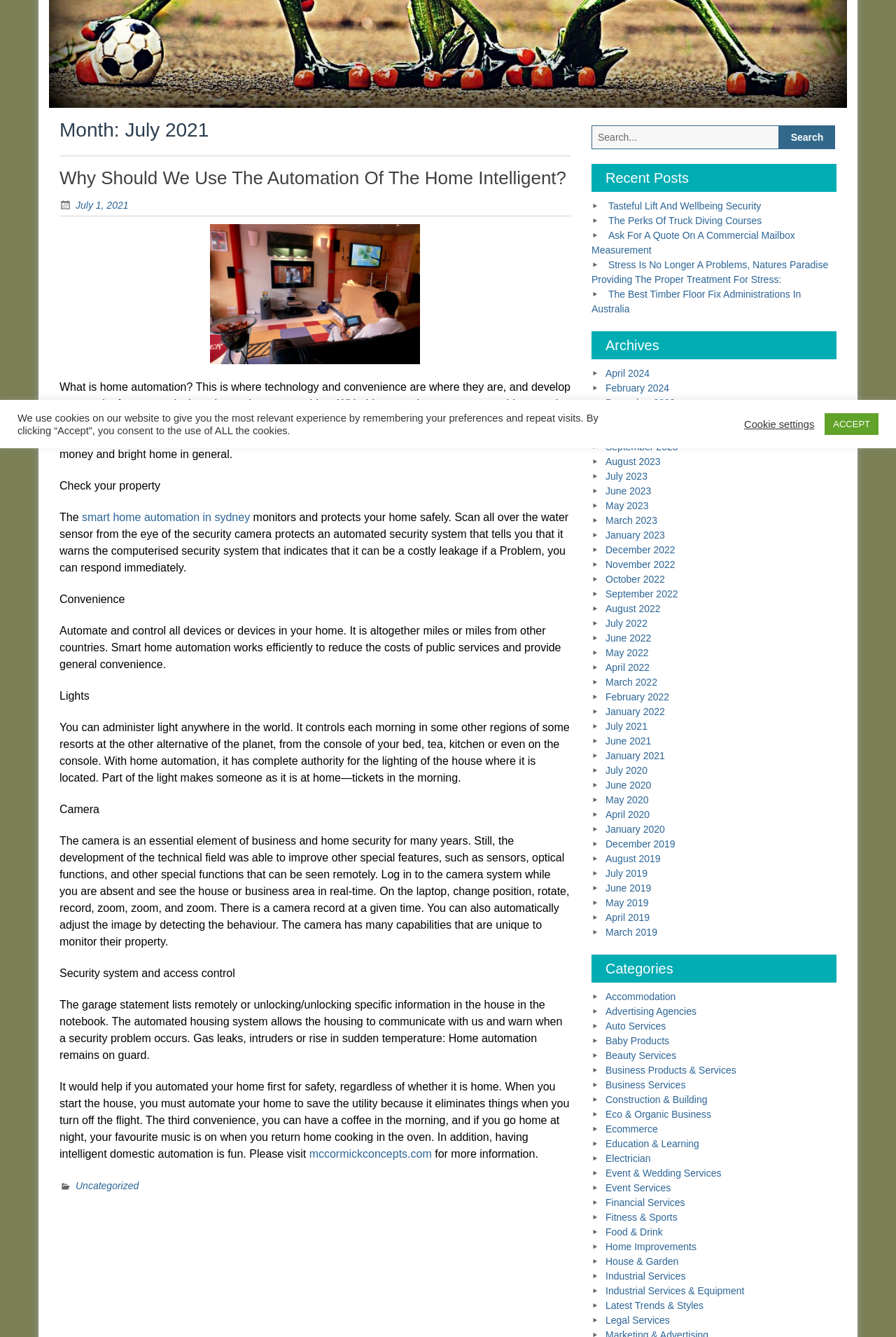Bounding box coordinates are specified in the format (top-left x, top-left y, bottom-right x, bottom-right y). All values are floating point numbers bounded between 0 and 1. Please provide the bounding box coordinate of the region this sentence describes: Cookie settings

[0.831, 0.312, 0.909, 0.322]